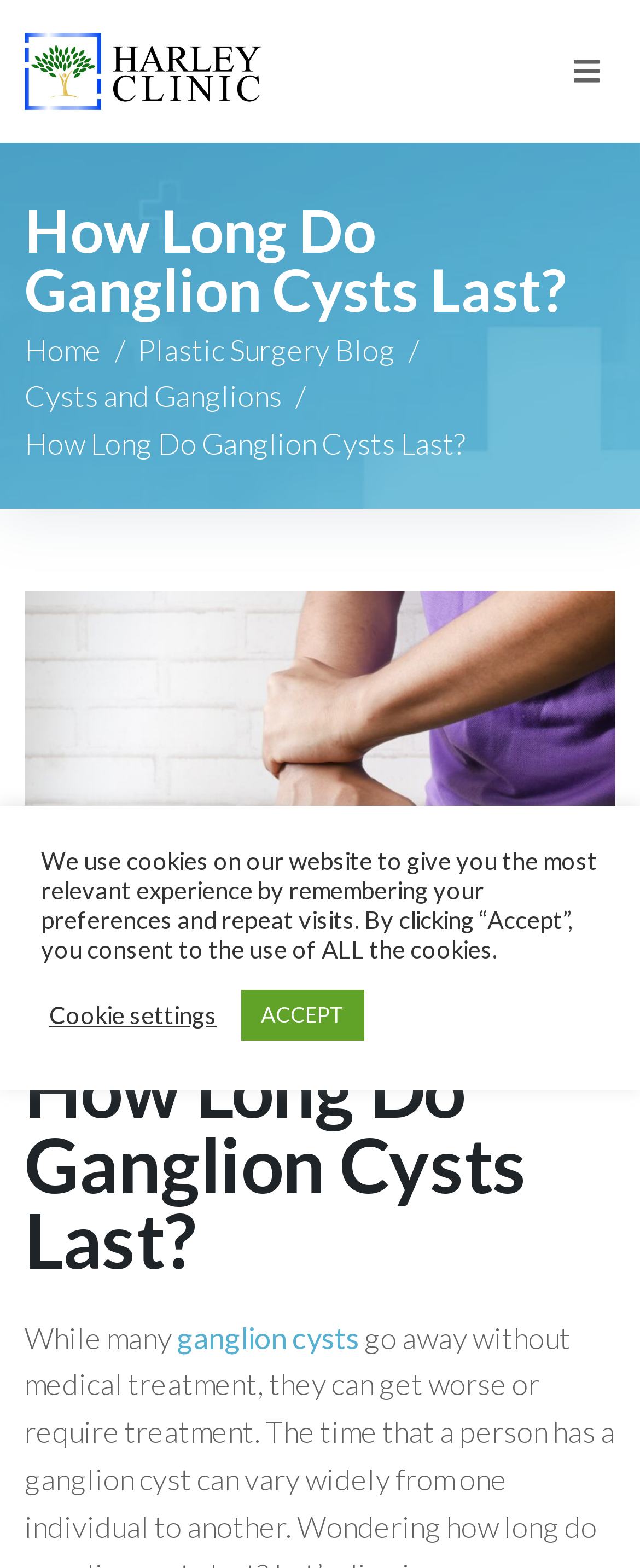What is the primary heading on this webpage?

How Long Do Ganglion Cysts Last?